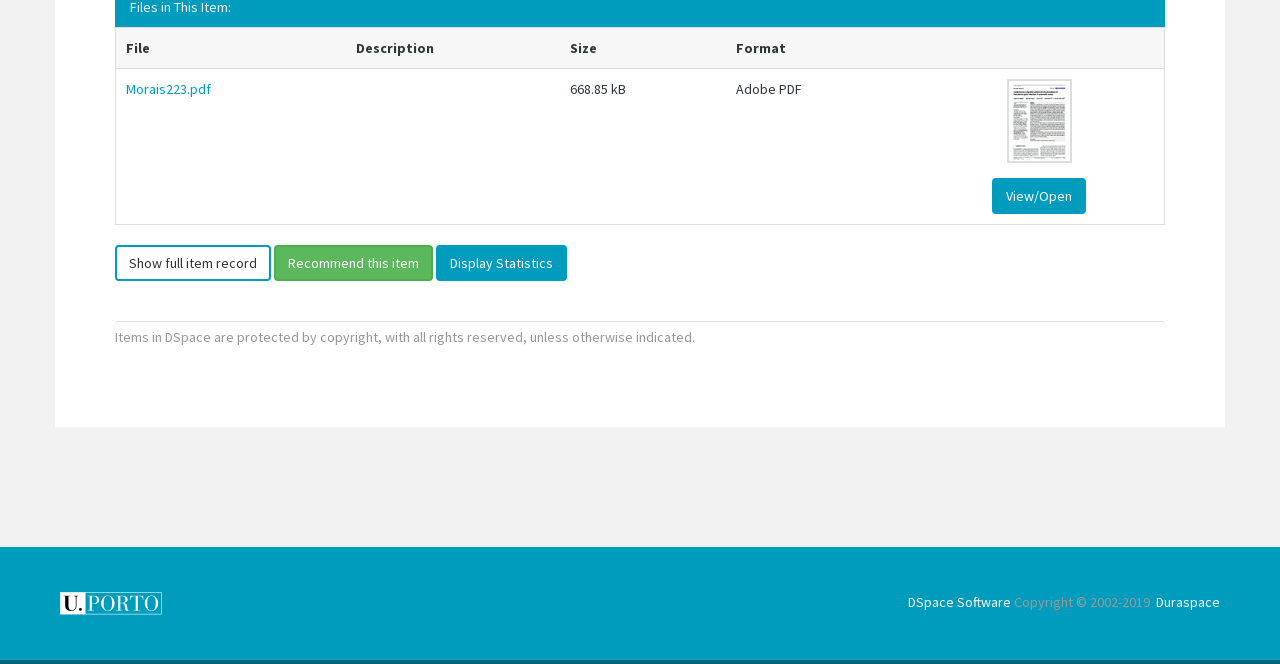Find the bounding box coordinates of the clickable element required to execute the following instruction: "Recommend this item". Provide the coordinates as four float numbers between 0 and 1, i.e., [left, top, right, bottom].

[0.214, 0.37, 0.338, 0.424]